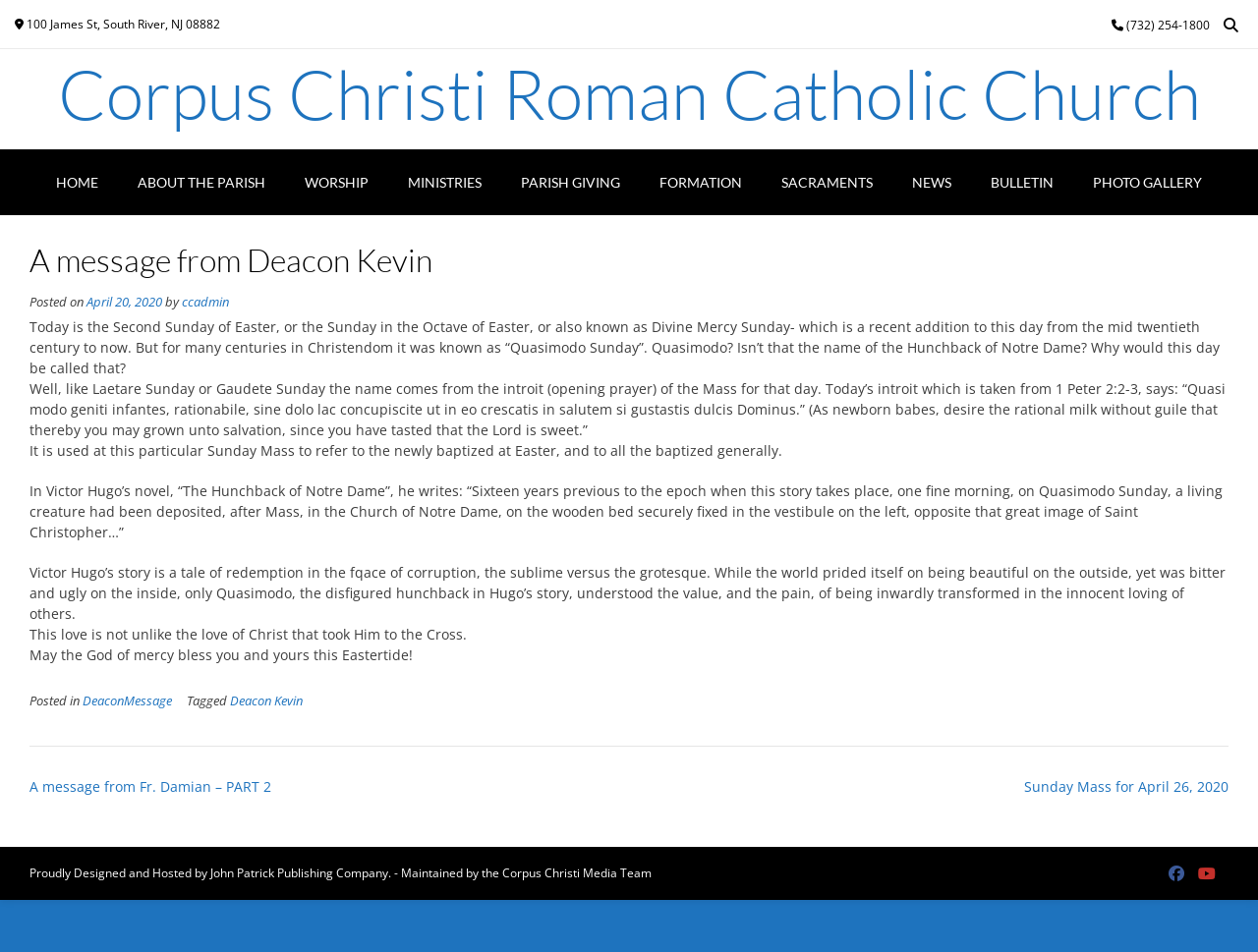Give a comprehensive overview of the webpage, including key elements.

This webpage is about Corpus Christi Roman Catholic Church, with a message from Deacon Kevin. At the top, there is a header section with the church's address, phone number, and a search button on the right side. Below the header, there is a large heading that reads "Corpus Christi Roman Catholic Church" with a link to the church's homepage. 

Underneath the heading, there is a navigation menu with links to various sections of the website, including "HOME", "ABOUT THE PARISH", "WORSHIP", "MINISTRIES", "PARISH GIVING", "FORMATION", "SACRAMENTS", "NEWS", "BULLETIN", and "PHOTO GALLERY". 

The main content of the webpage is an article titled "A message from Deacon Kevin", which is divided into several paragraphs. The article discusses the Second Sunday of Easter, also known as Divine Mercy Sunday, and its historical background. It also references Victor Hugo's novel "The Hunchback of Notre Dame" and its connection to the theme of redemption. The article concludes with a message of love and mercy.

At the bottom of the article, there is a footer section with links to related posts, including "A message from Fr. Damian – PART 2" and "Sunday Mass for April 26, 2020". There is also a section with copyright information, proudly designed and hosted by John Patrick Publishing Company, and maintained by the Corpus Christi Media Team. On the bottom right corner, there are social media links to Facebook and Twitter.